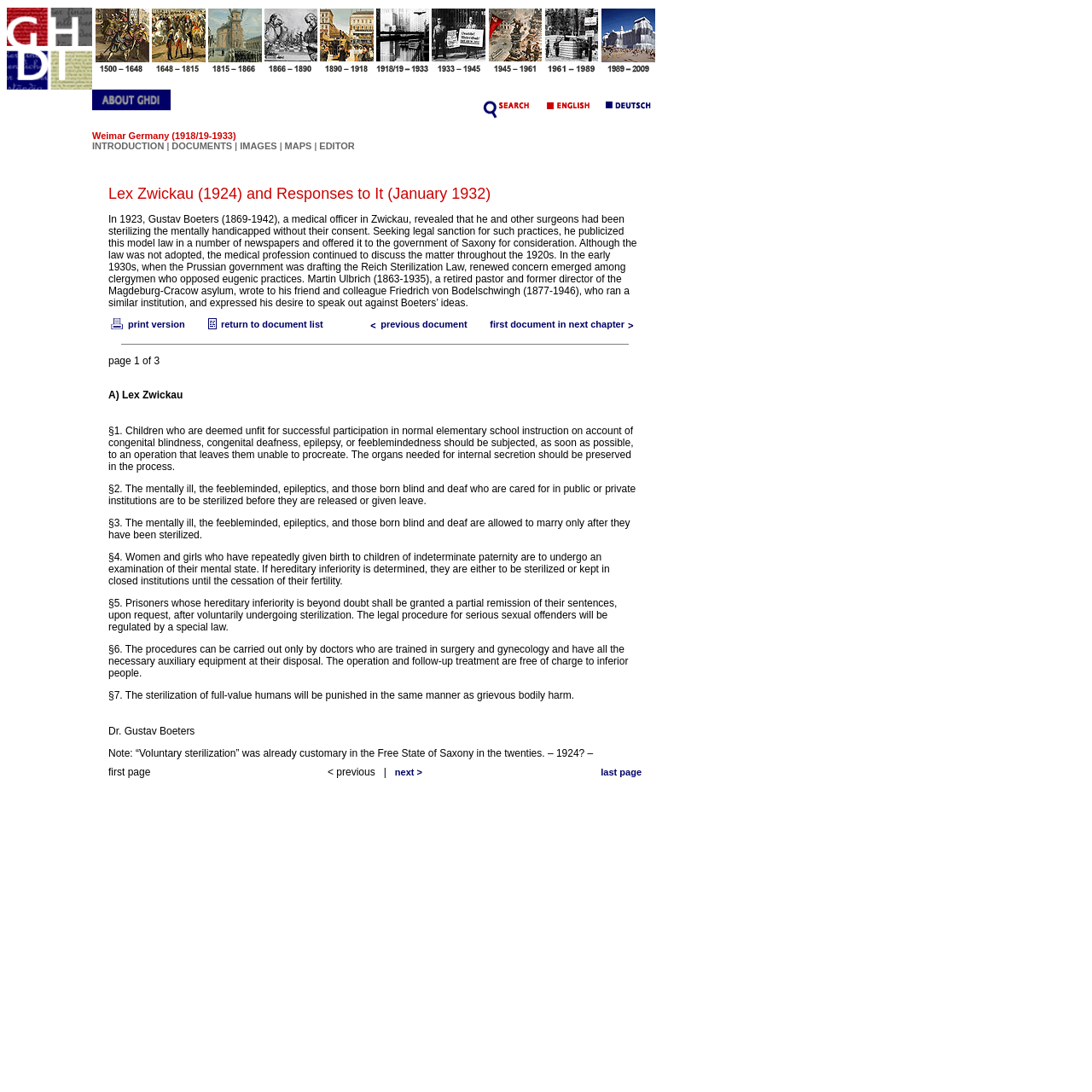Locate the bounding box coordinates of the item that should be clicked to fulfill the instruction: "go to INTRODUCTION".

[0.084, 0.129, 0.15, 0.138]